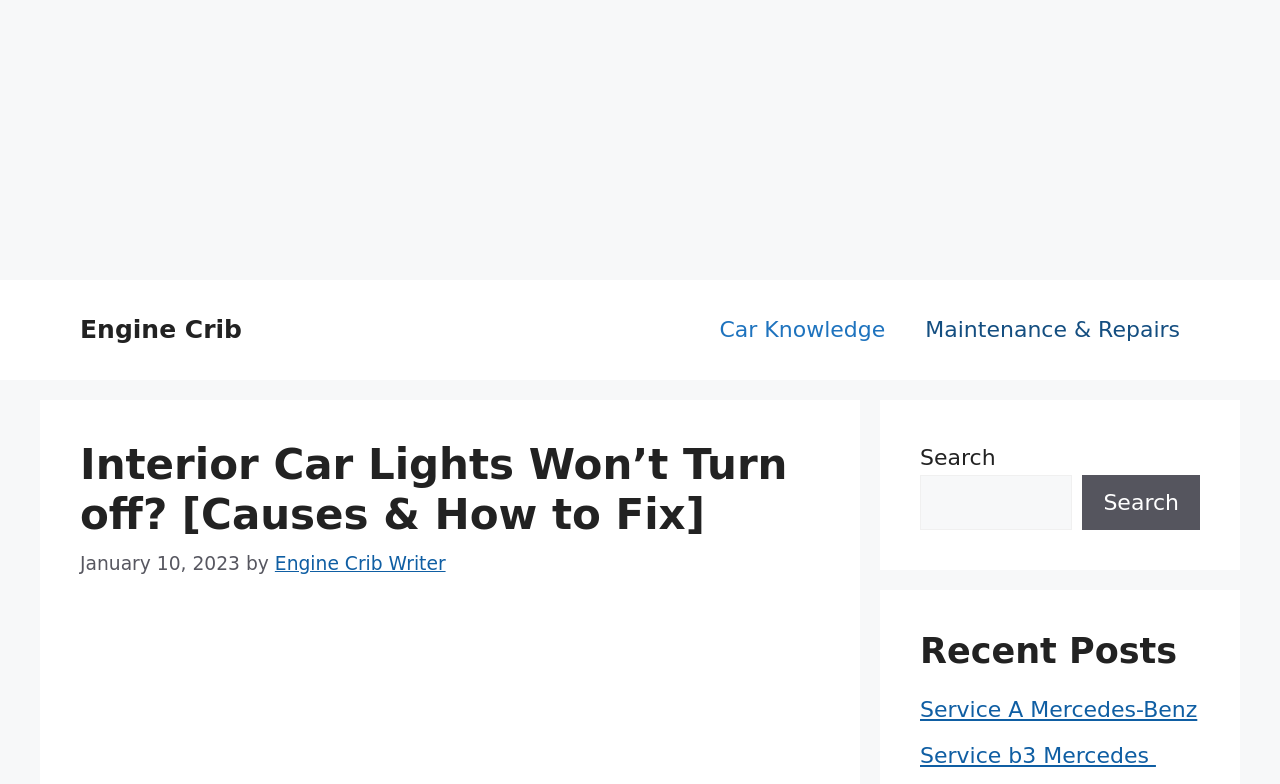Analyze the image and answer the question with as much detail as possible: 
What are the two main categories in the primary navigation?

The primary navigation section is located at the top of the webpage, and it contains two main categories: 'Car Knowledge' and 'Maintenance & Repairs'. These categories are represented as links.